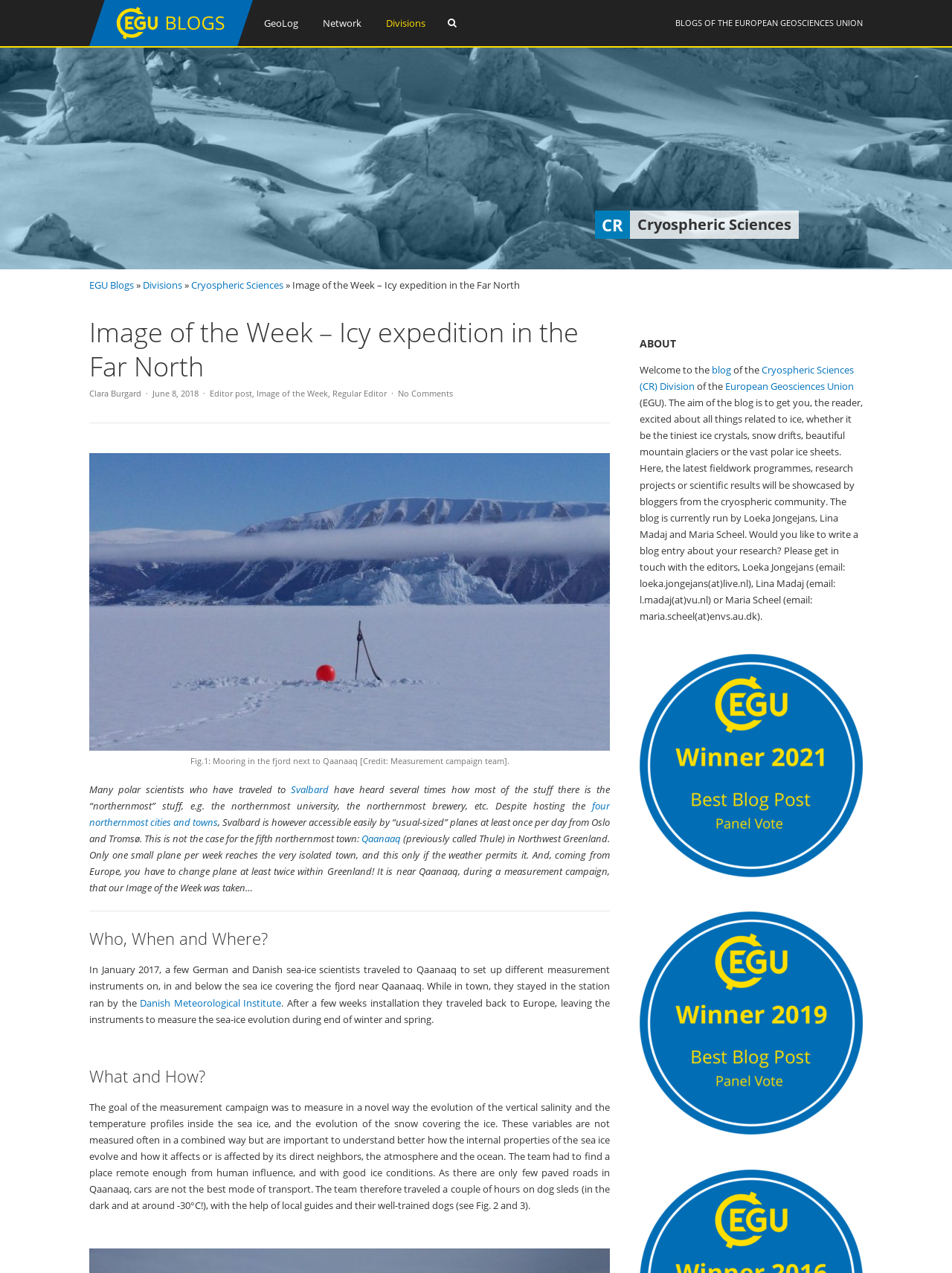Find the bounding box coordinates for the element that must be clicked to complete the instruction: "Click on the Cryospheric Sciences link". The coordinates should be four float numbers between 0 and 1, indicated as [left, top, right, bottom].

[0.094, 0.029, 0.266, 0.039]